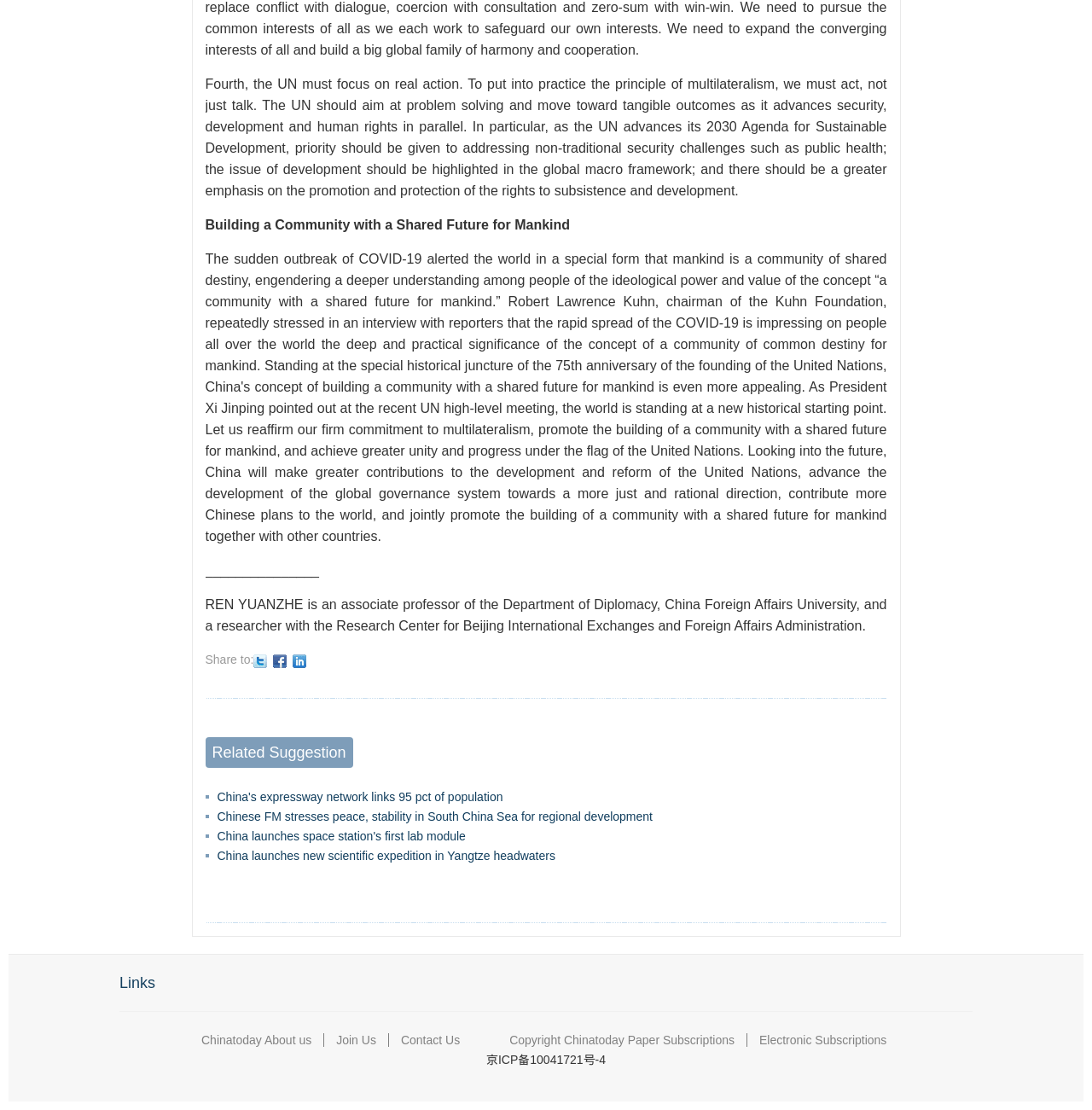Determine the bounding box for the described HTML element: "Chinatoday About us". Ensure the coordinates are four float numbers between 0 and 1 in the format [left, top, right, bottom].

[0.184, 0.931, 0.285, 0.943]